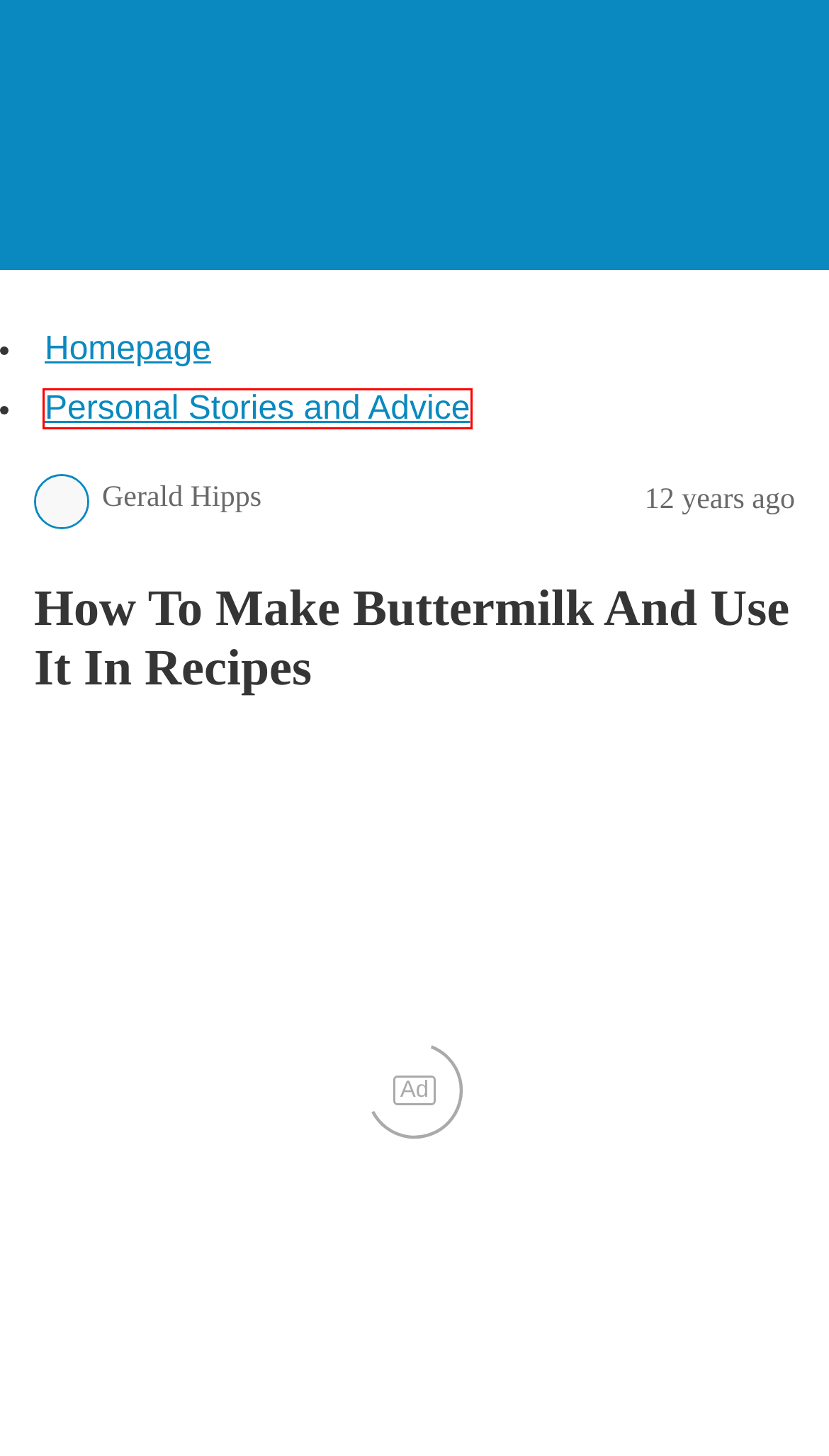You are presented with a screenshot of a webpage containing a red bounding box around an element. Determine which webpage description best describes the new webpage after clicking on the highlighted element. Here are the candidates:
A. Ways To Get Your Home Business Started » The Things We Talk About
B. Difficulty With Article Promotion? Adhere to These Ideas! » The Things We Talk About
C. cooking tips Archives » The Things We Talk About
D. How To Archives » The Things We Talk About
E. buttermilk Archives » The Things We Talk About
F. recipes Archives » The Things We Talk About
G. Advice on Relationship, Business, Fashion, Health, Home & Product Reviews
H. Personal Stories and Advice Archives » The Things We Talk About

H